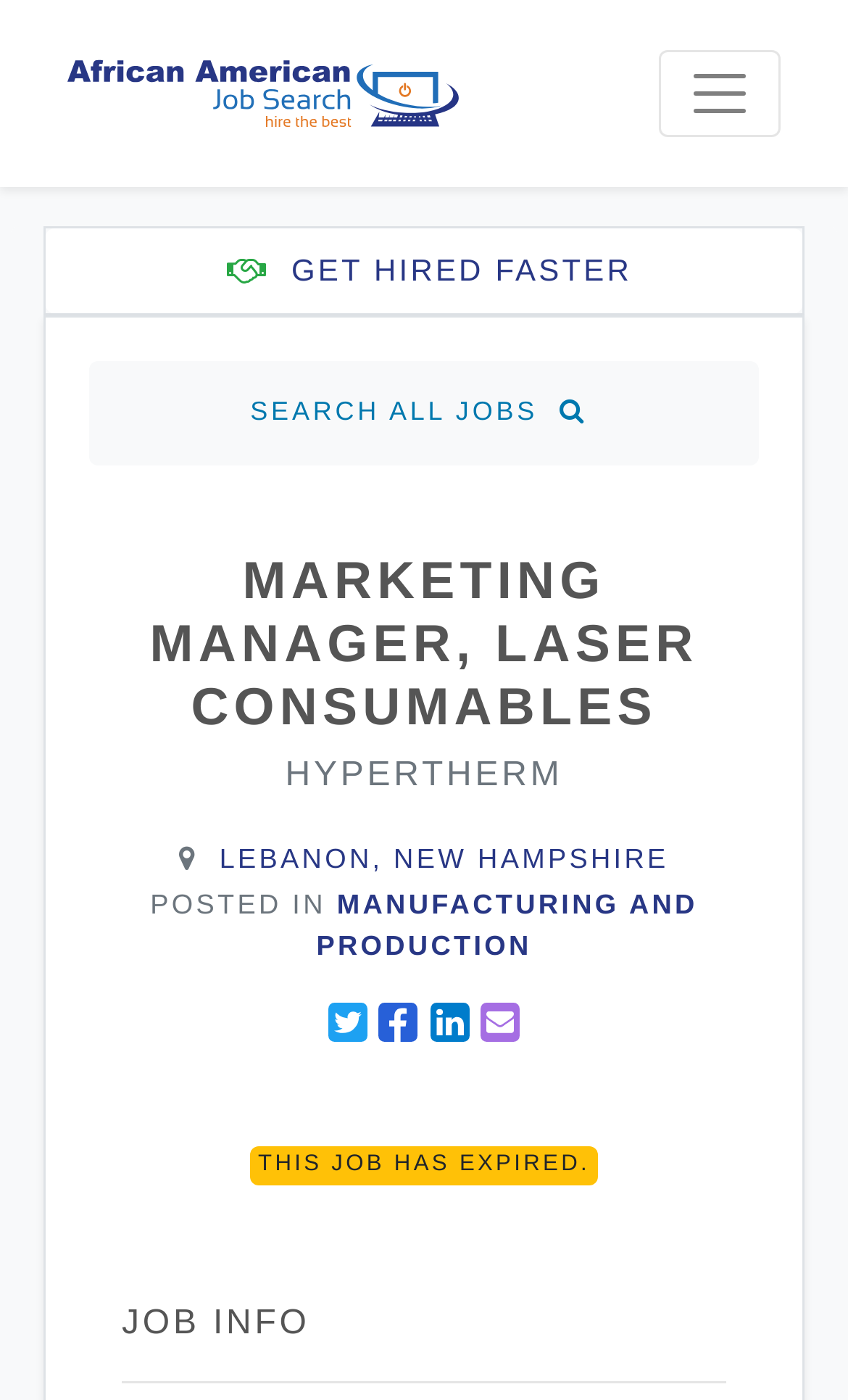Extract the bounding box coordinates for the HTML element that matches this description: "alt="African American Job Search logo"". The coordinates should be four float numbers between 0 and 1, i.e., [left, top, right, bottom].

[0.079, 0.012, 0.541, 0.121]